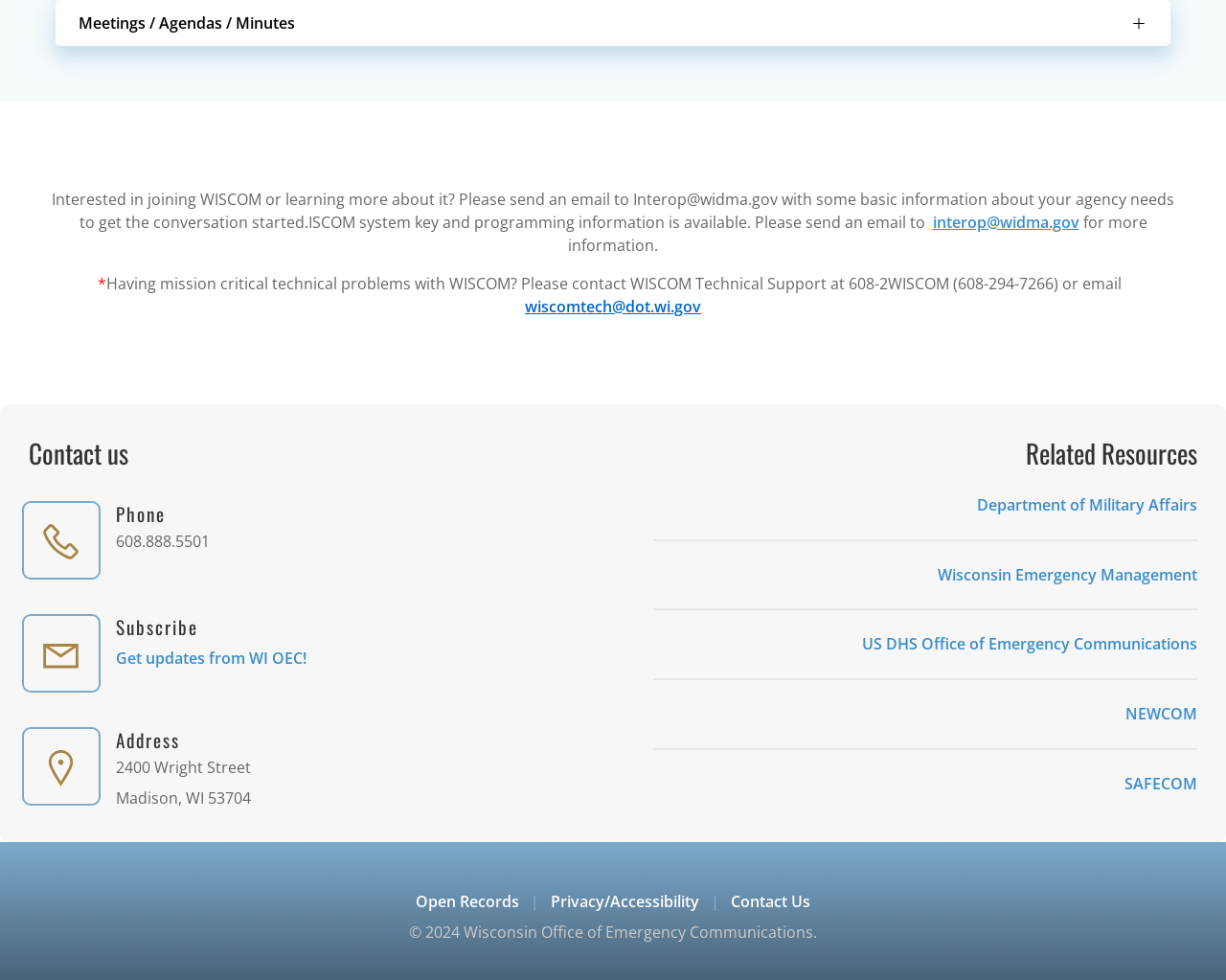What is the link to get updates from WI OEC?
Please give a detailed answer to the question using the information shown in the image.

I found the link by looking at the 'Subscribe' section, where it says 'Get updates from WI OEC!'.